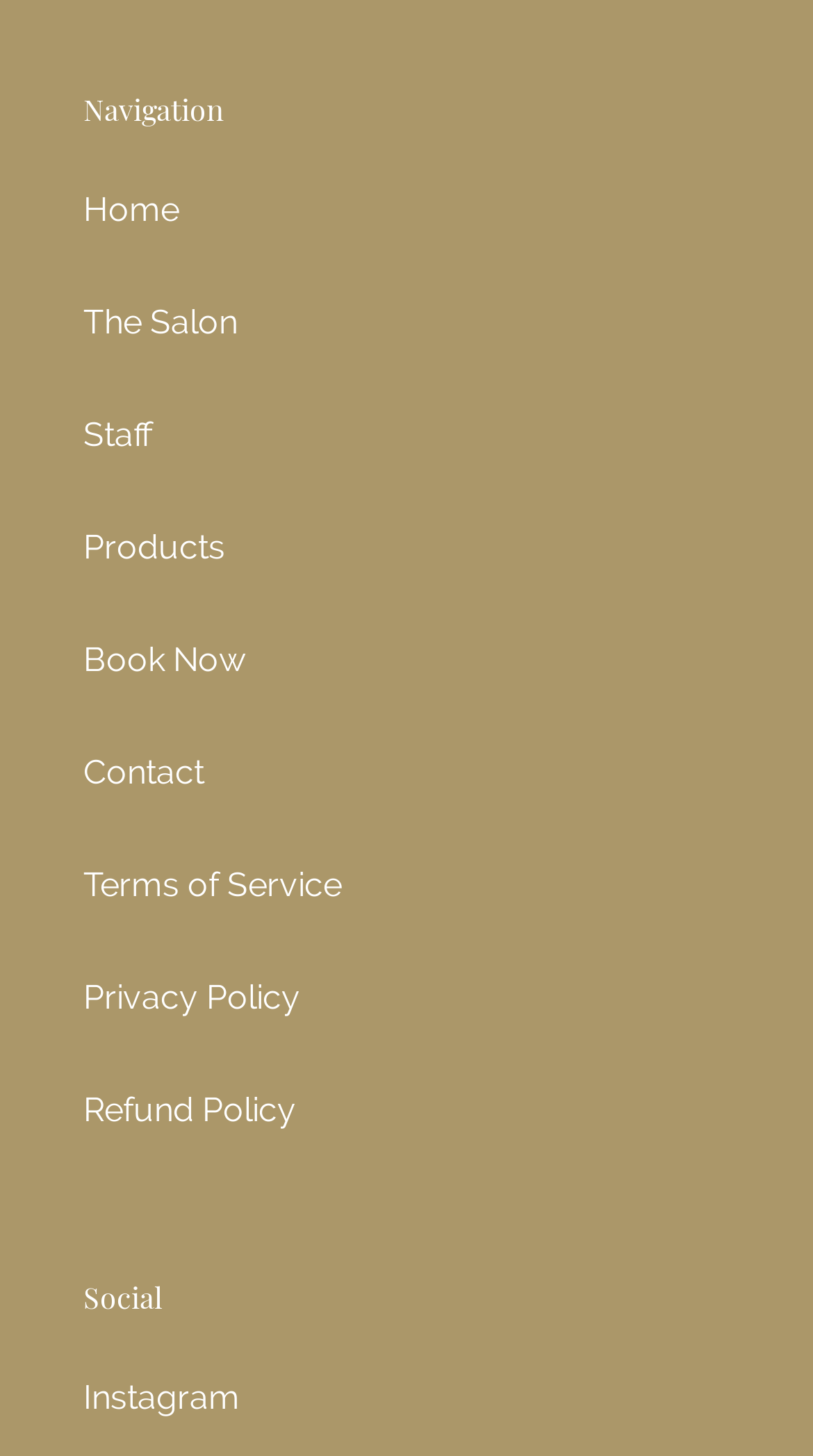Pinpoint the bounding box coordinates of the area that should be clicked to complete the following instruction: "visit instagram page". The coordinates must be given as four float numbers between 0 and 1, i.e., [left, top, right, bottom].

[0.103, 0.947, 0.295, 0.974]